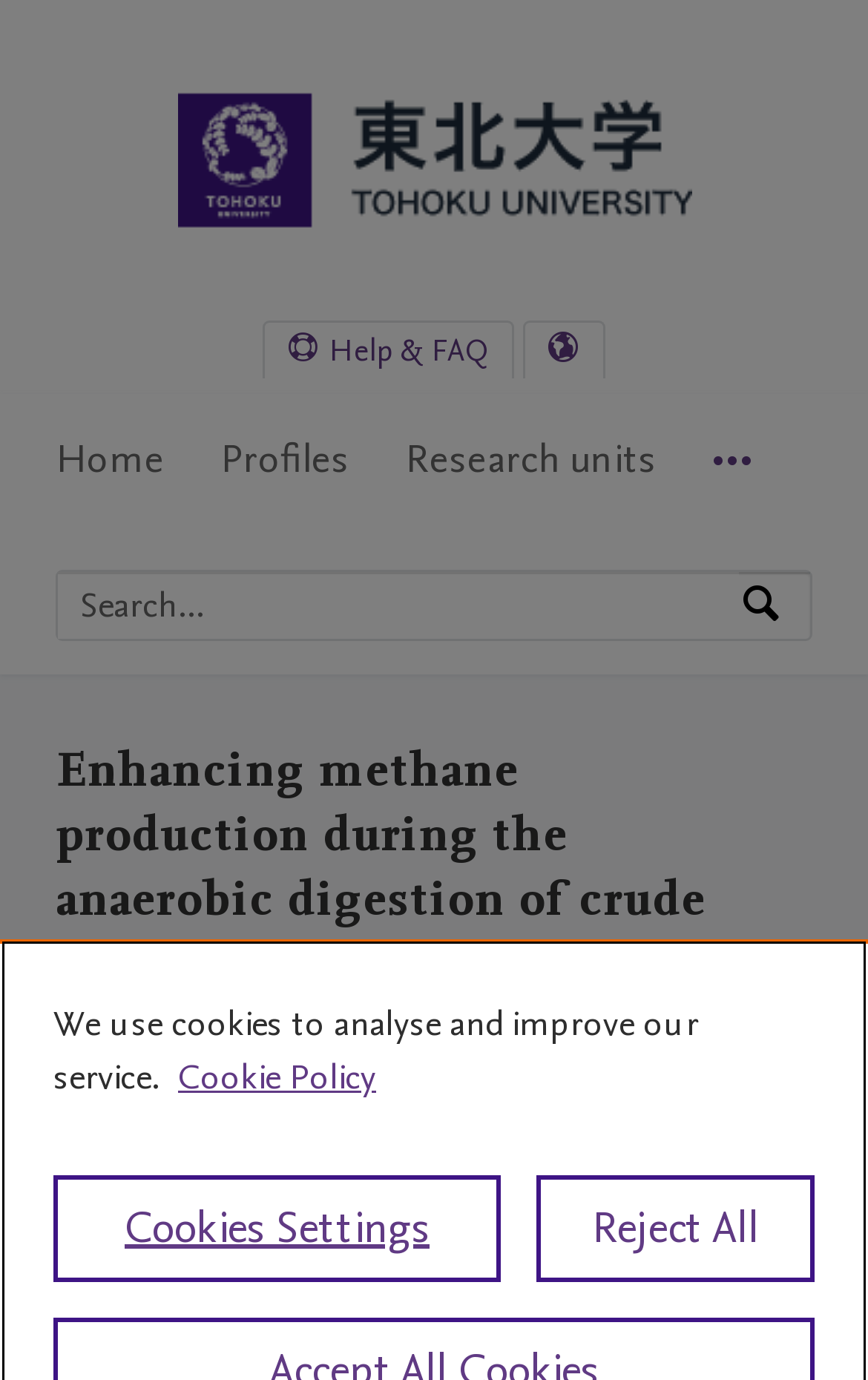Return the bounding box coordinates of the UI element that corresponds to this description: "Help & FAQ". The coordinates must be given as four float numbers in the range of 0 and 1, [left, top, right, bottom].

[0.305, 0.234, 0.59, 0.274]